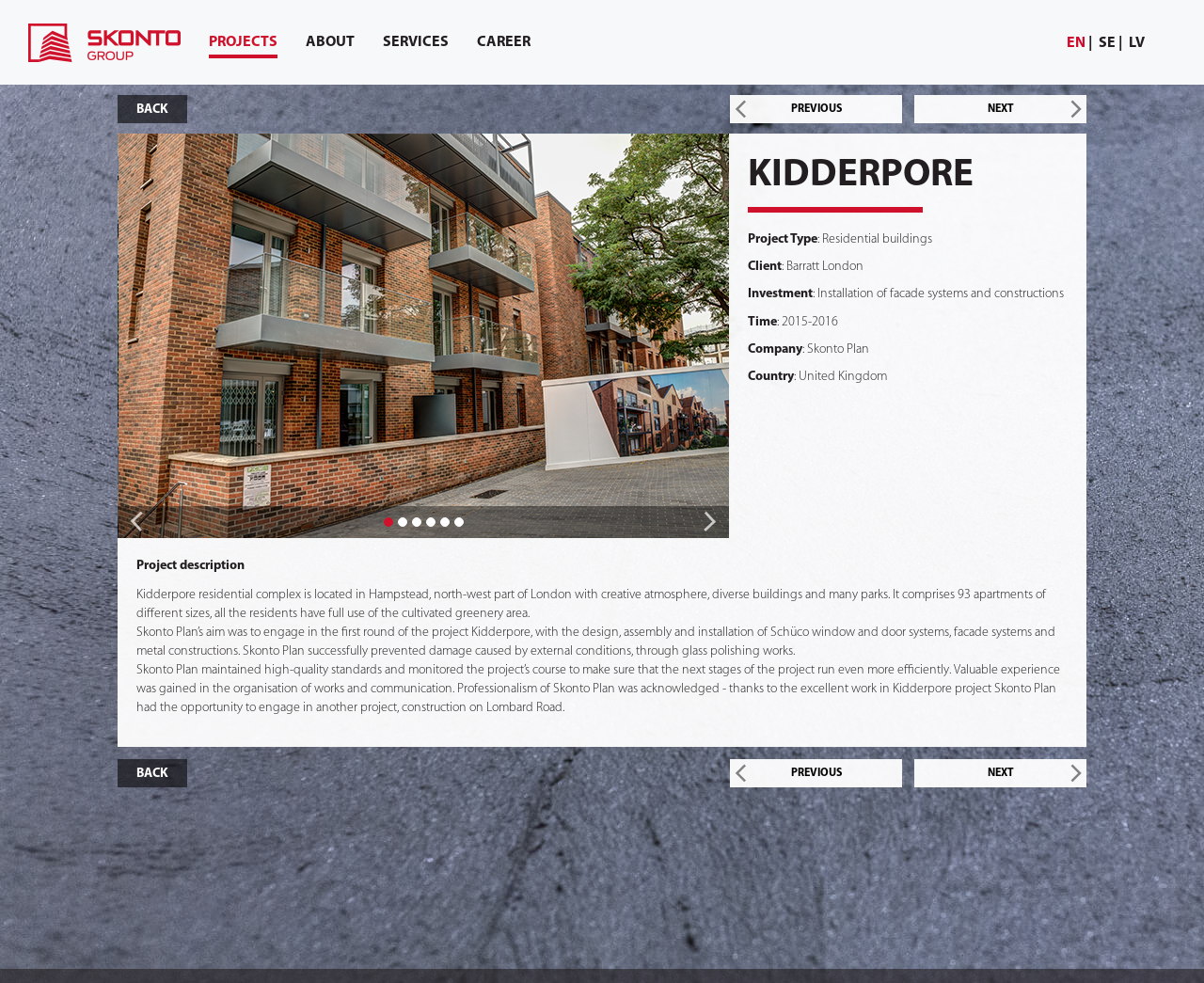Find and specify the bounding box coordinates that correspond to the clickable region for the instruction: "Go to previous page".

[0.606, 0.097, 0.749, 0.125]